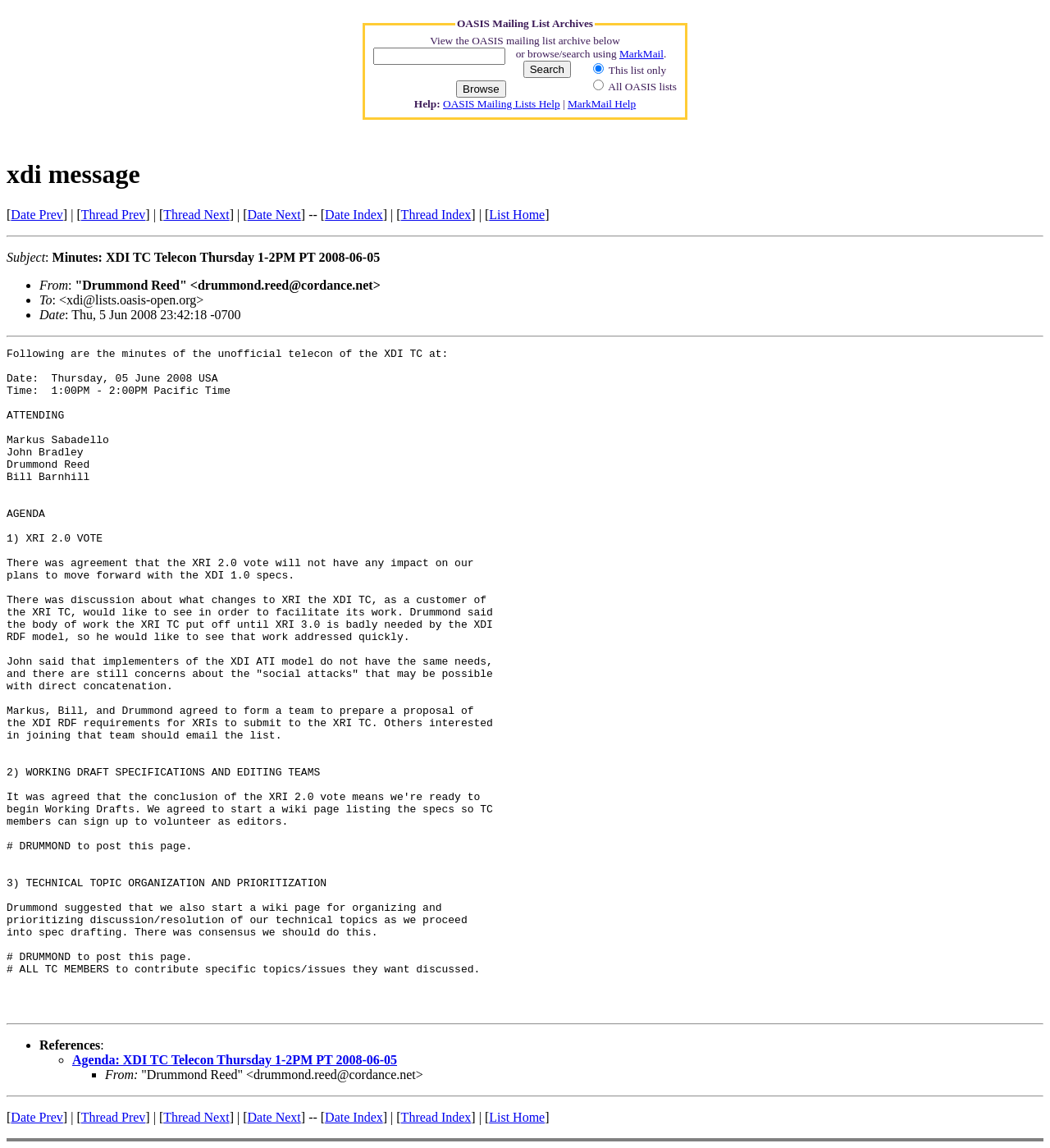Find the bounding box coordinates of the UI element according to this description: "Thread Next".

[0.156, 0.967, 0.218, 0.979]